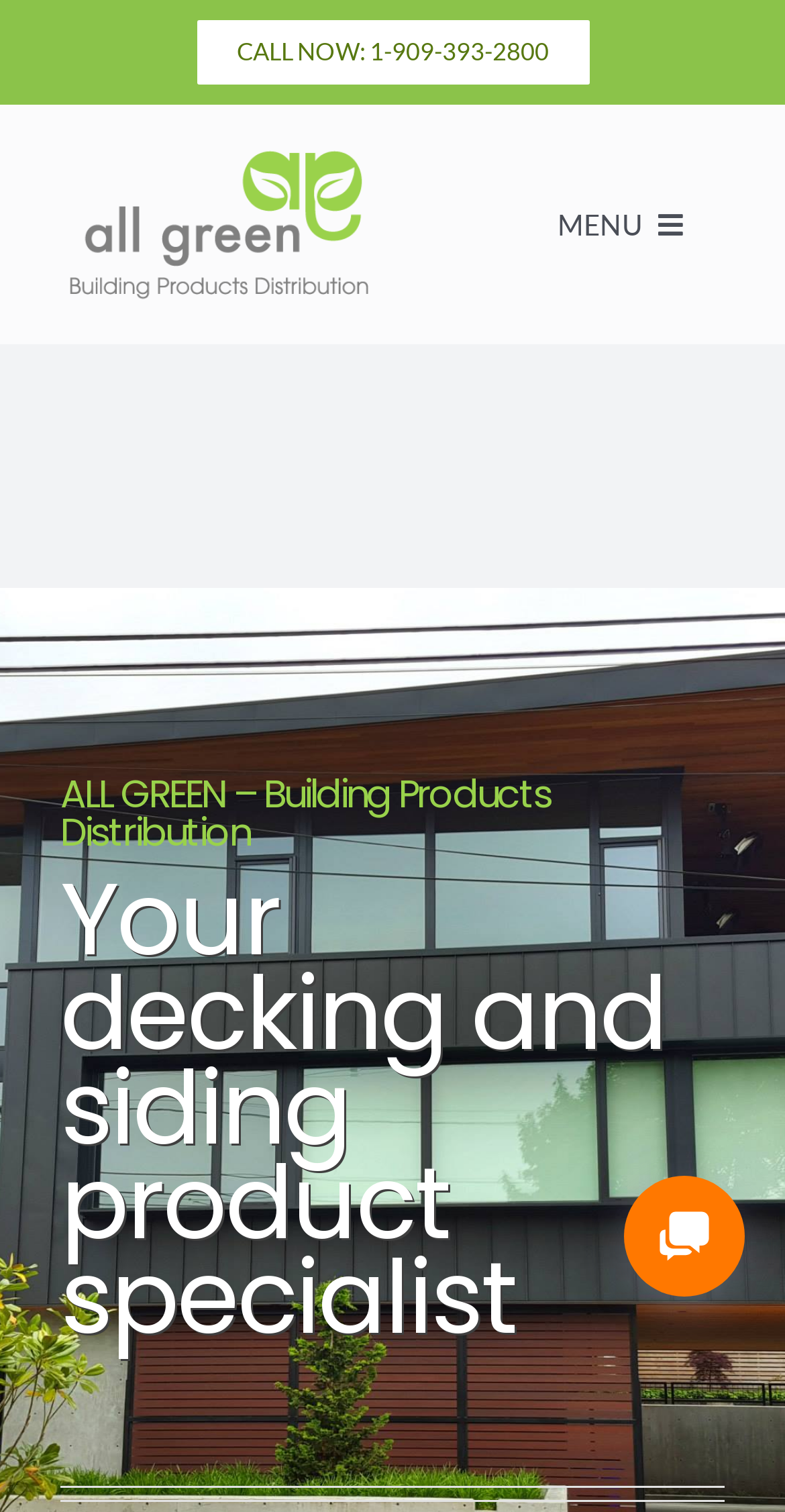What is the name of the company?
Look at the image and answer with only one word or phrase.

ALL GREEN